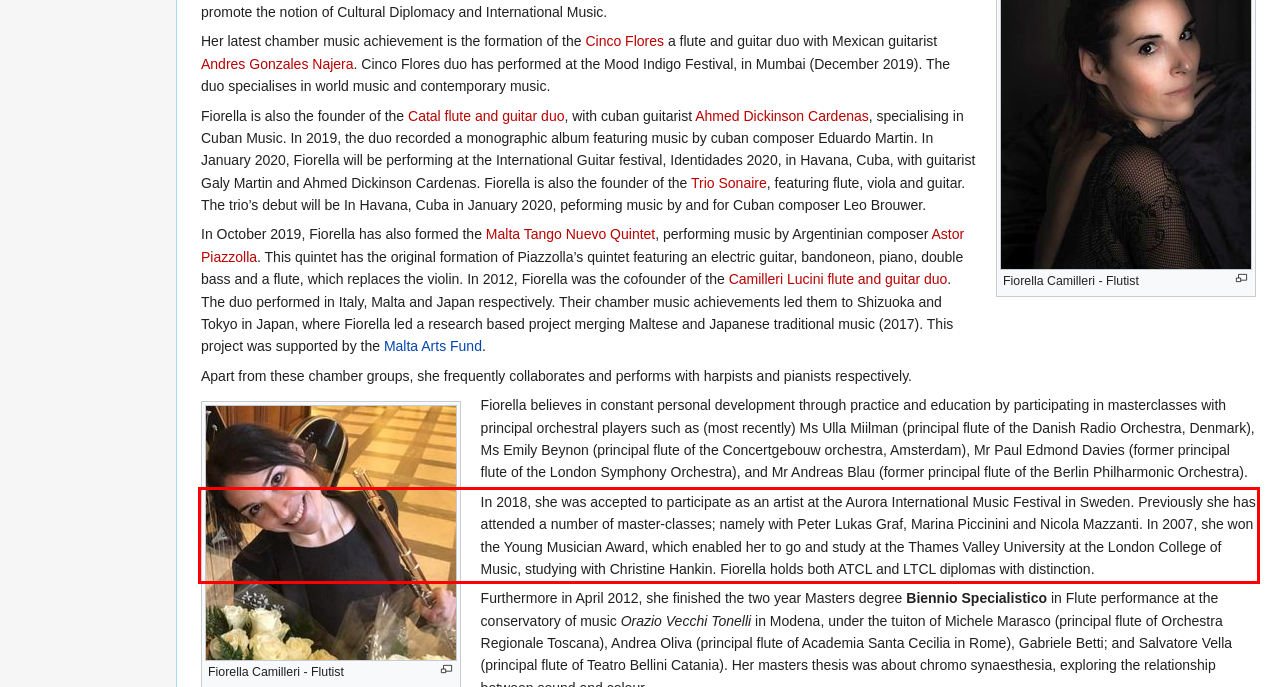Given a screenshot of a webpage, identify the red bounding box and perform OCR to recognize the text within that box.

In 2018, she was accepted to participate as an artist at the Aurora International Music Festival in Sweden. Previously she has attended a number of master-classes; namely with Peter Lukas Graf, Marina Piccinini and Nicola Mazzanti. In 2007, she won the Young Musician Award, which enabled her to go and study at the Thames Valley University at the London College of Music, studying with Christine Hankin. Fiorella holds both ATCL and LTCL diplomas with distinction.